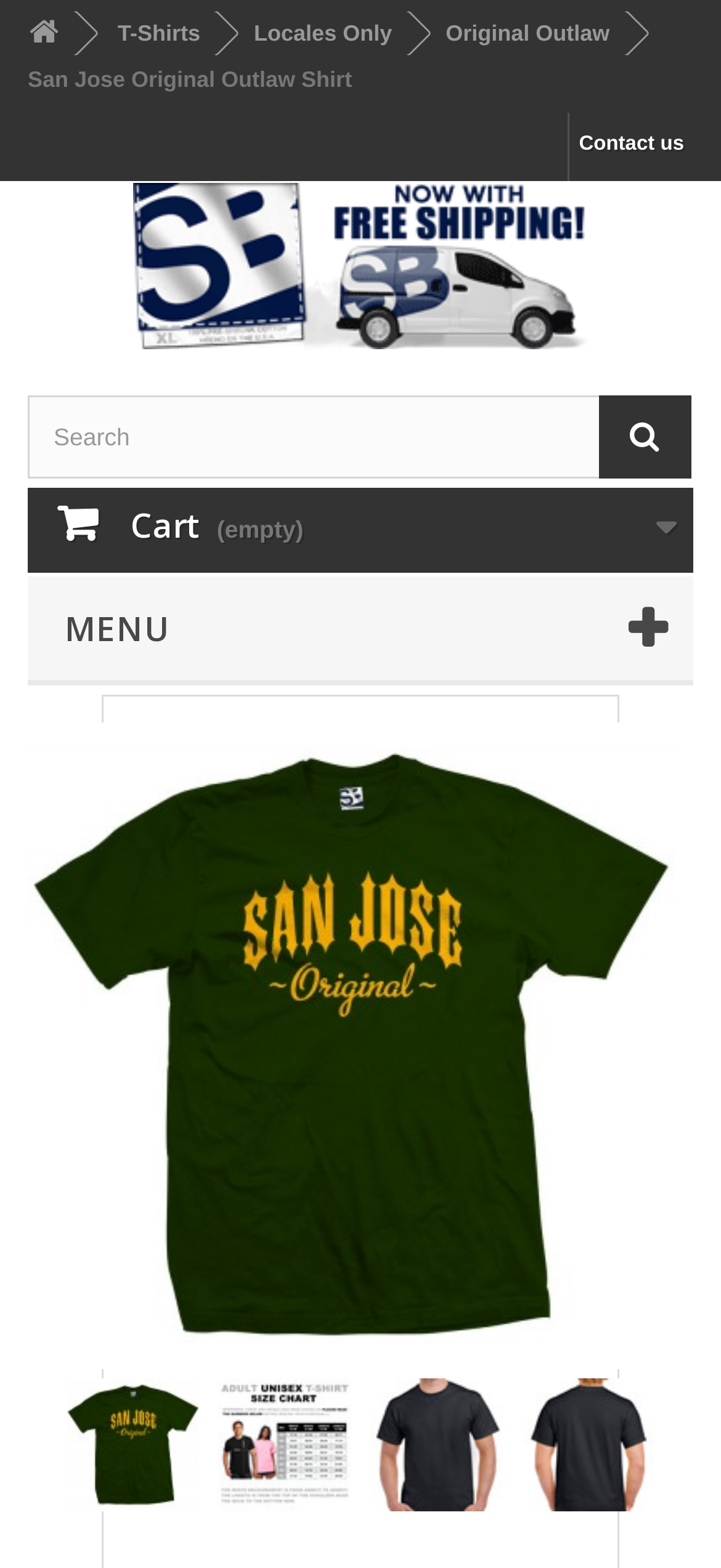Determine the bounding box coordinates of the region that needs to be clicked to achieve the task: "Contact us".

[0.79, 0.072, 0.962, 0.115]